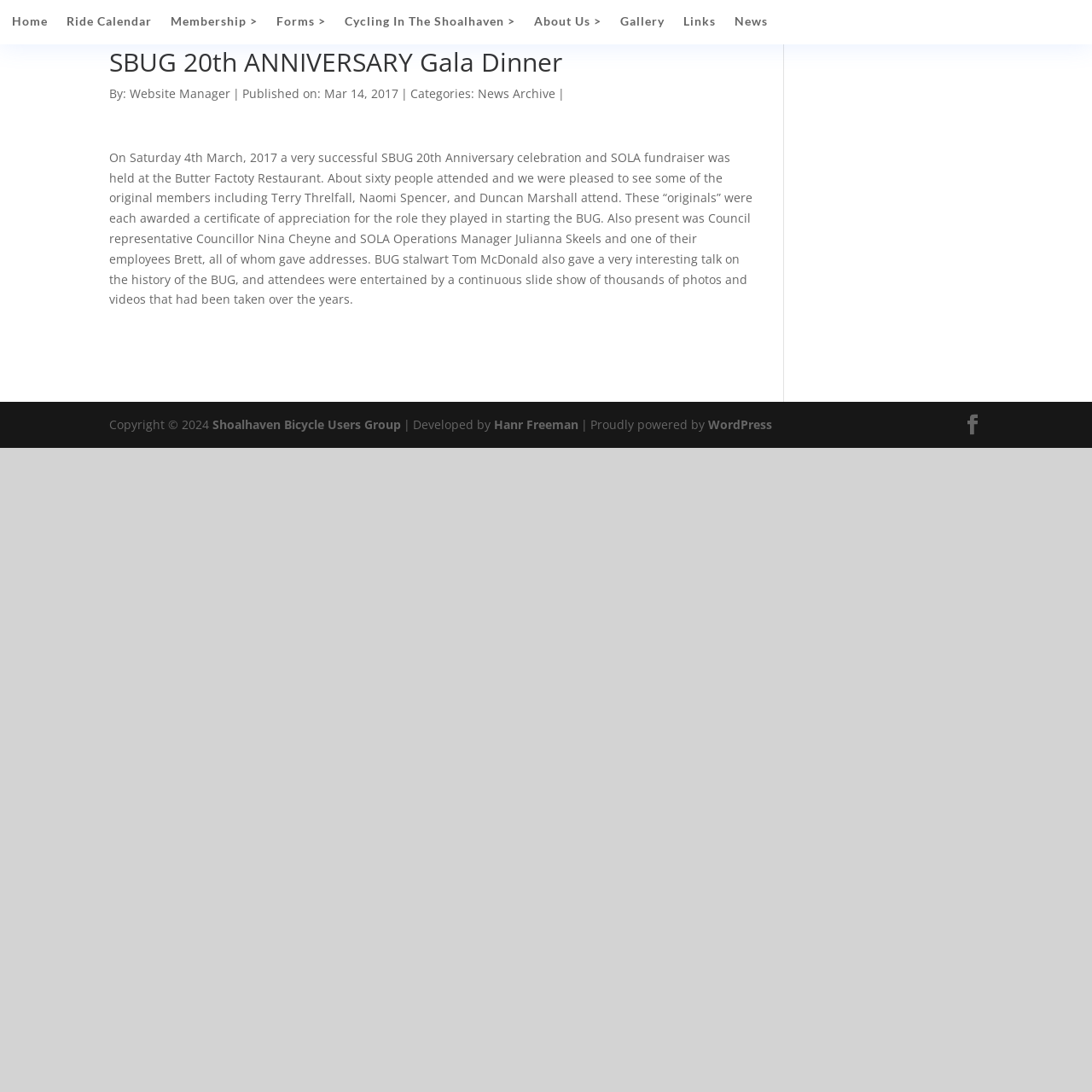Using the element description: "About Us >", determine the bounding box coordinates. The coordinates should be in the format [left, top, right, bottom], with values between 0 and 1.

[0.489, 0.014, 0.551, 0.031]